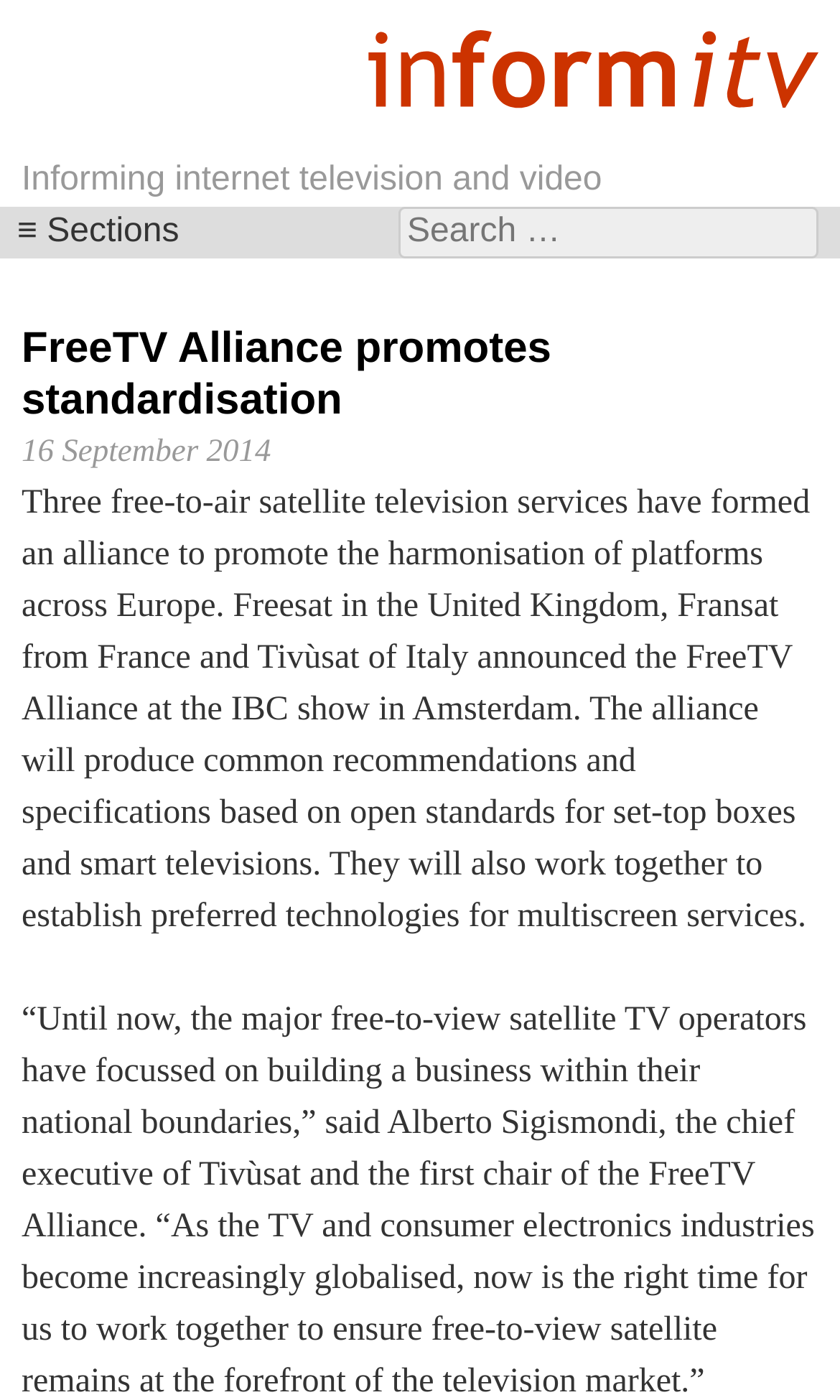With reference to the image, please provide a detailed answer to the following question: Where was the FreeTV Alliance announced?

I found the answer by reading the paragraph of text in the webpage, which states that the FreeTV Alliance was announced at the 'IBC show in Amsterdam'. This indicates that the alliance was launched at a specific event in Amsterdam.